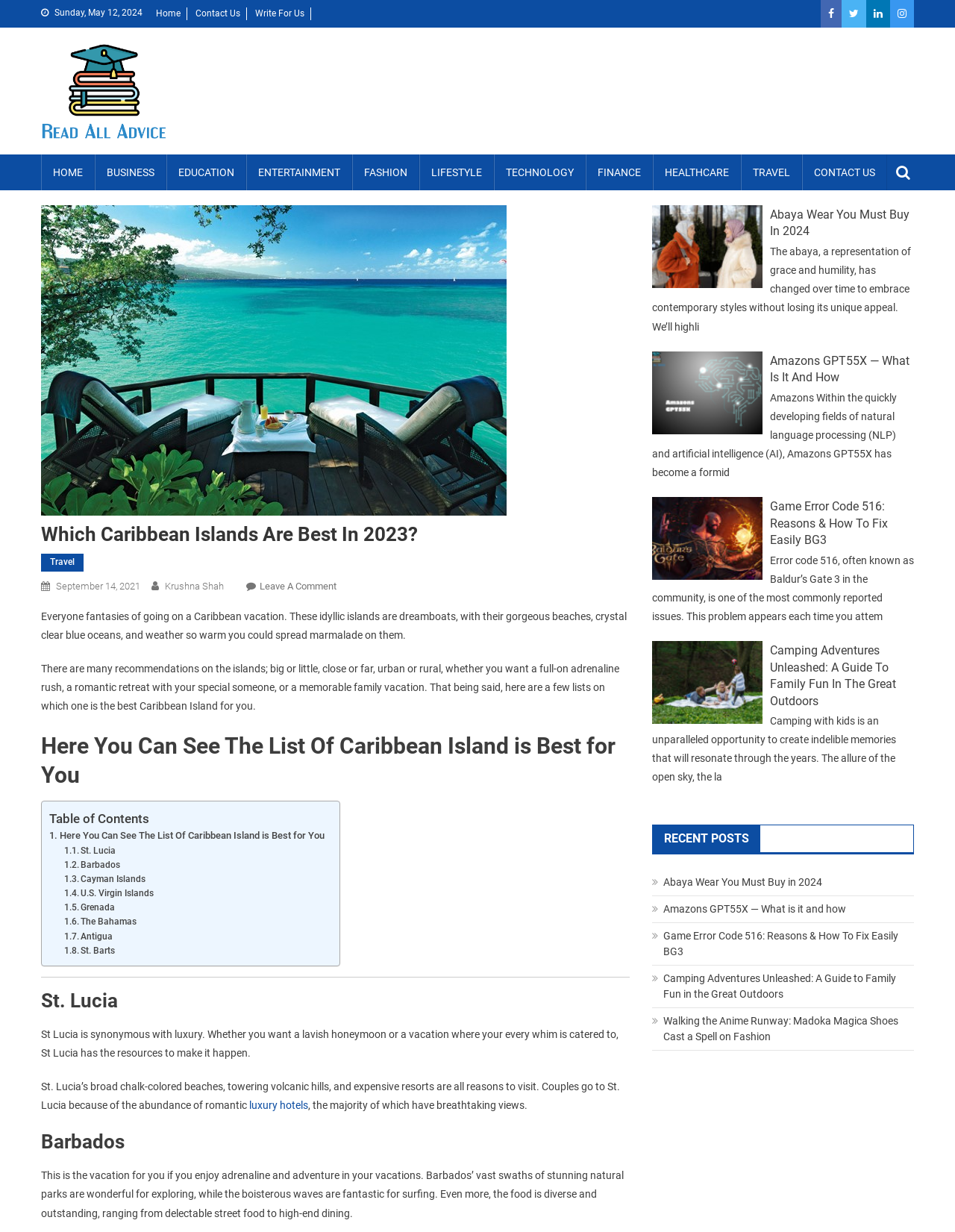Generate the text of the webpage's primary heading.

Which Caribbean Islands Are Best In 2023?